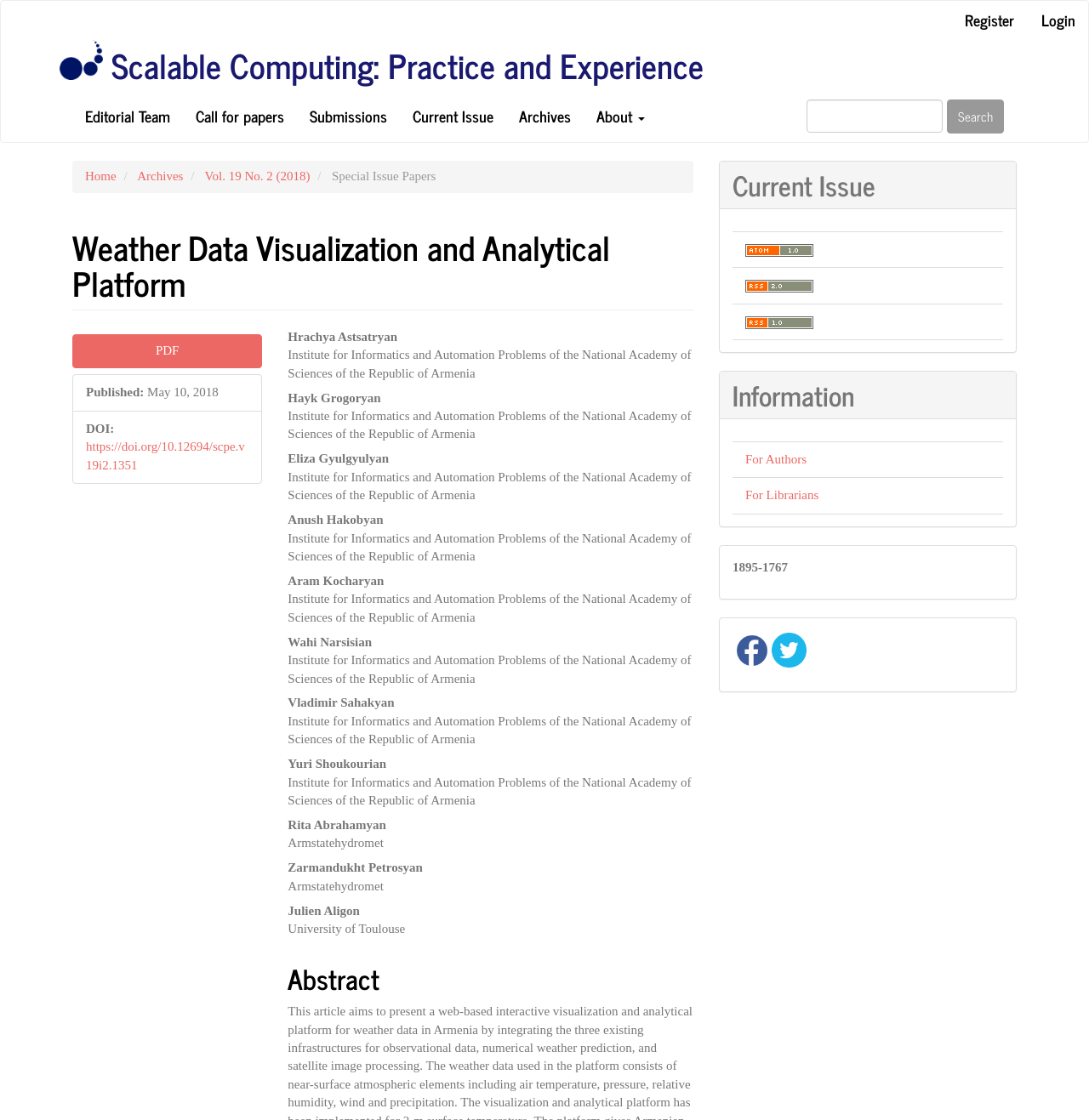Identify the bounding box coordinates of the region that should be clicked to execute the following instruction: "Login to the platform".

[0.945, 0.001, 0.999, 0.035]